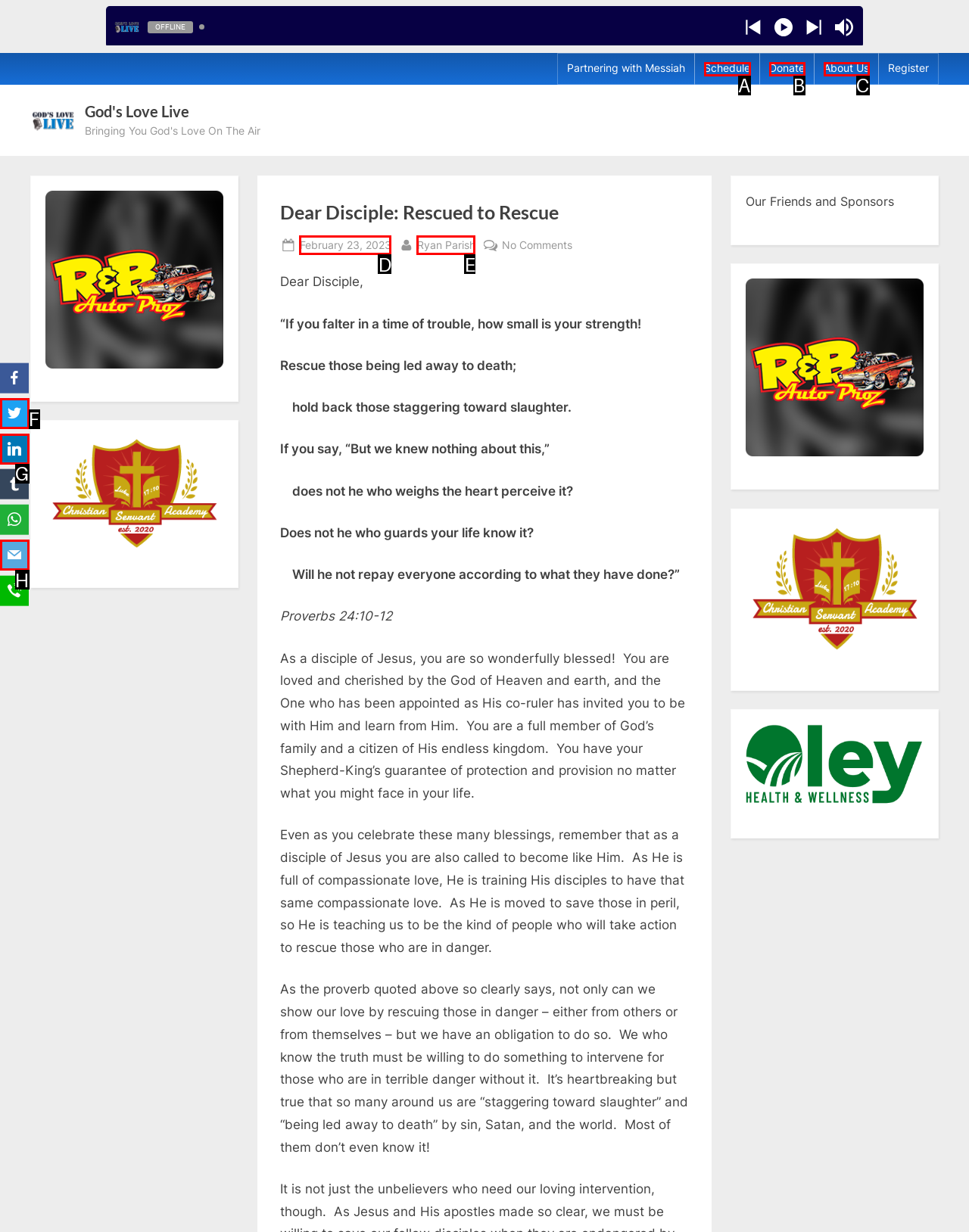Identify the UI element that best fits the description: By Ryan Parish
Respond with the letter representing the correct option.

E